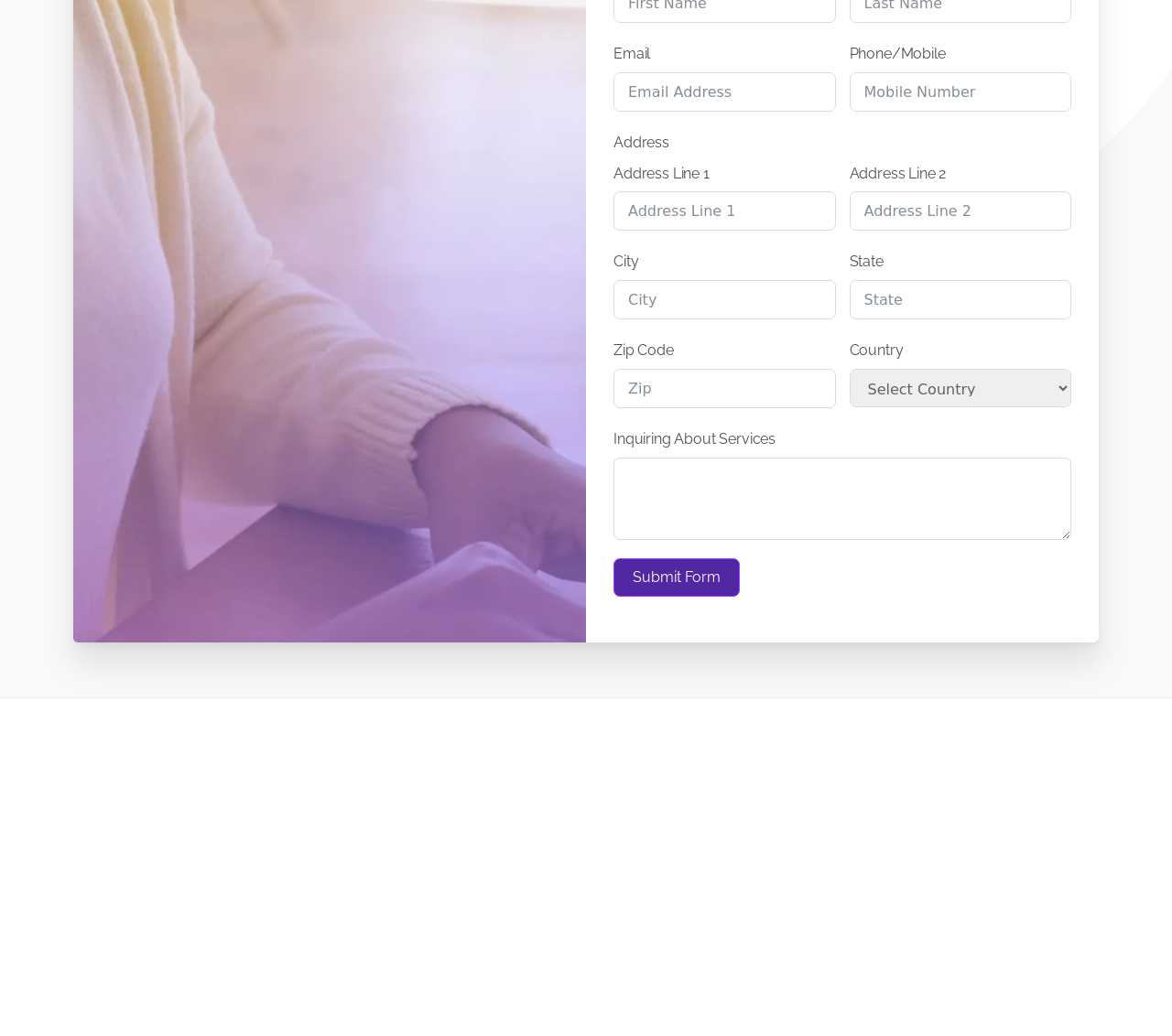How many locations are listed on this webpage?
Please answer using one word or phrase, based on the screenshot.

3